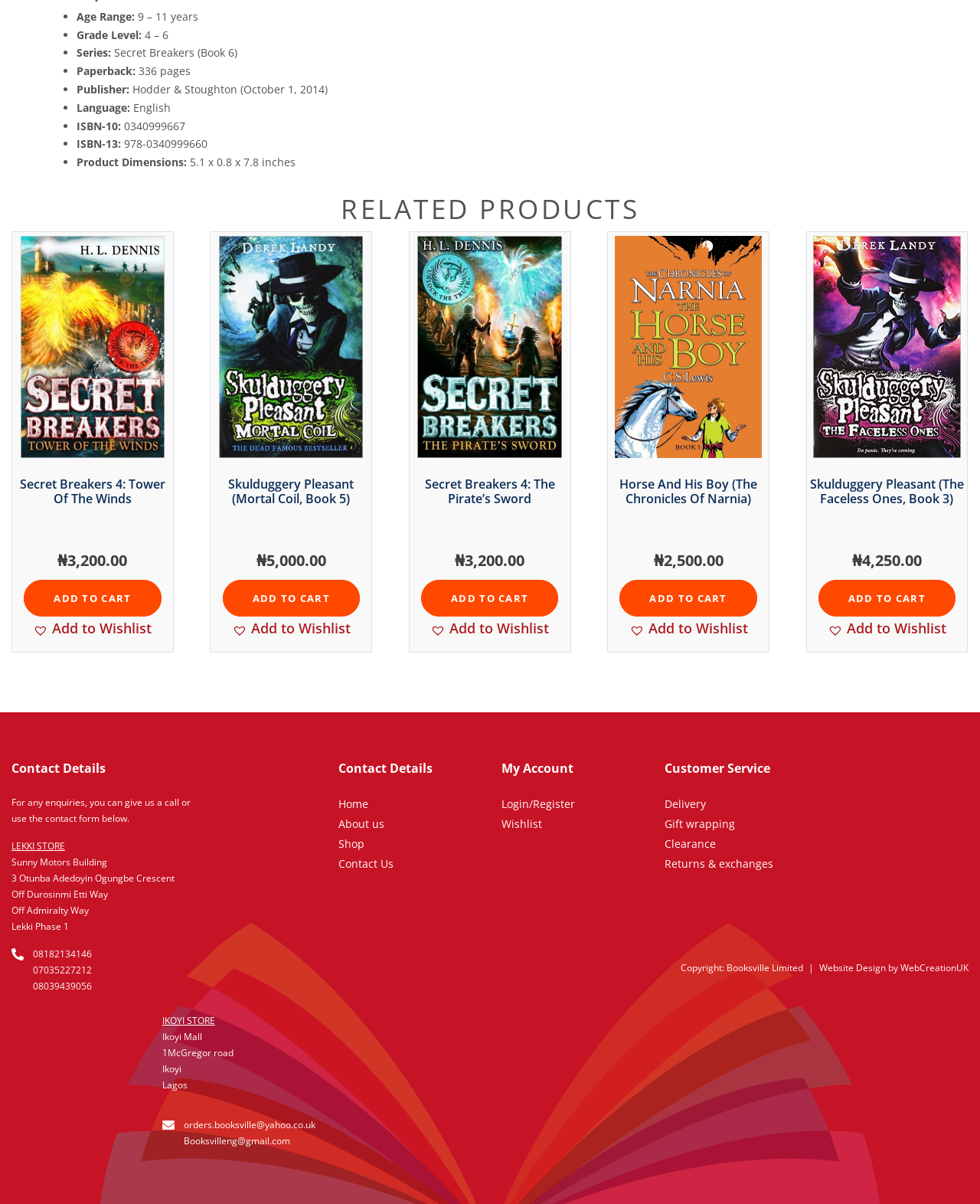Determine the bounding box coordinates of the UI element described by: "Website Design".

[0.836, 0.798, 0.904, 0.809]